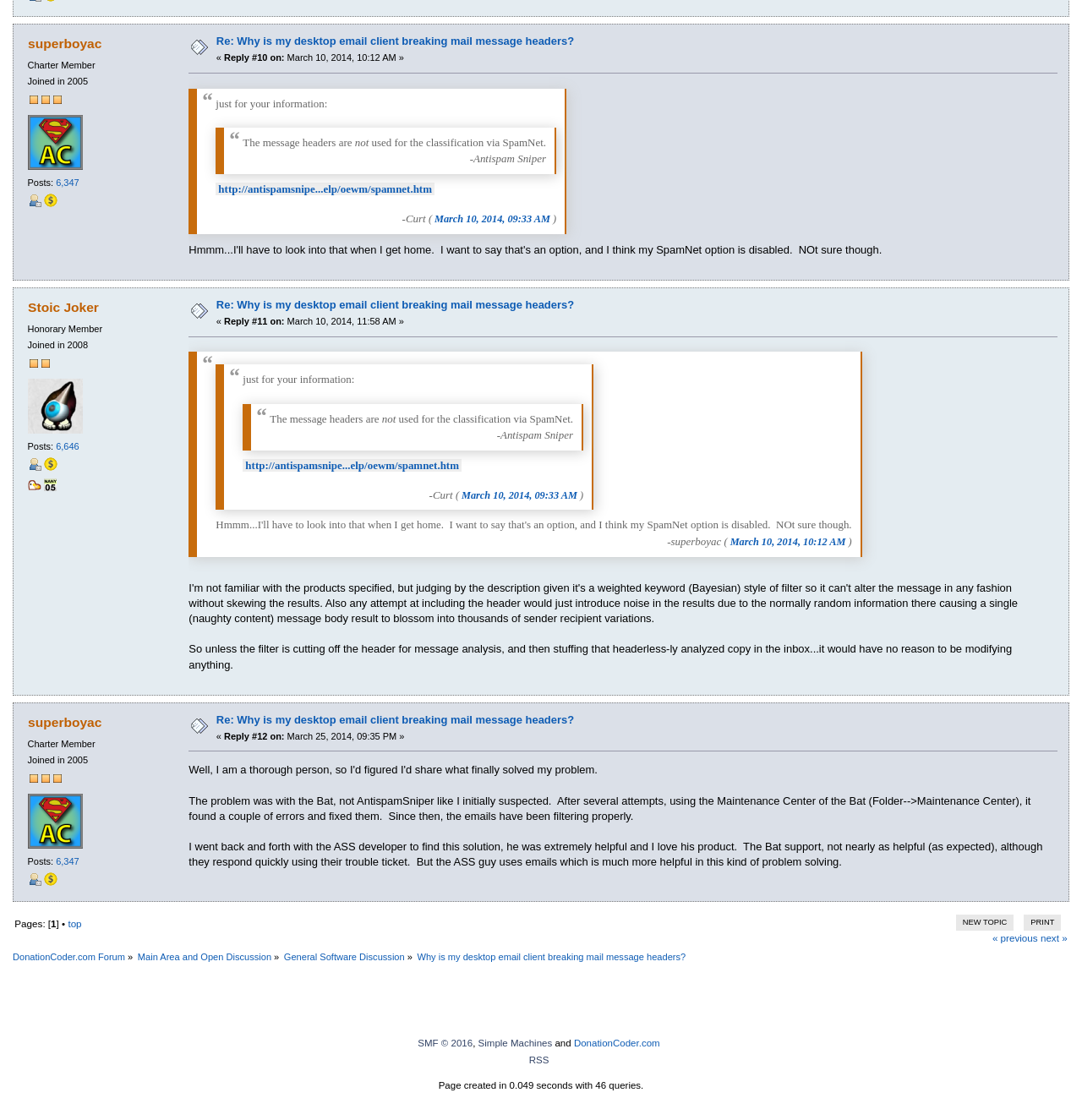What is the classification method mentioned in the discussion?
Refer to the image and provide a one-word or short phrase answer.

SpamNet